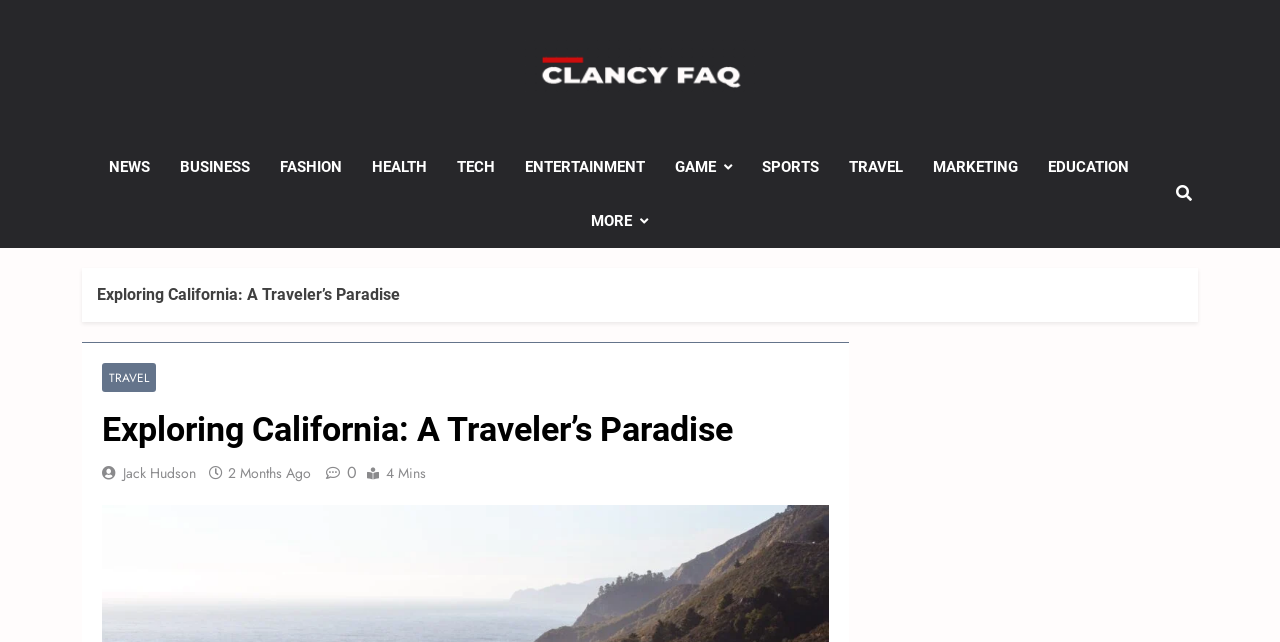Find the bounding box coordinates of the element to click in order to complete the given instruction: "view Jack Hudson's profile."

[0.096, 0.721, 0.153, 0.752]